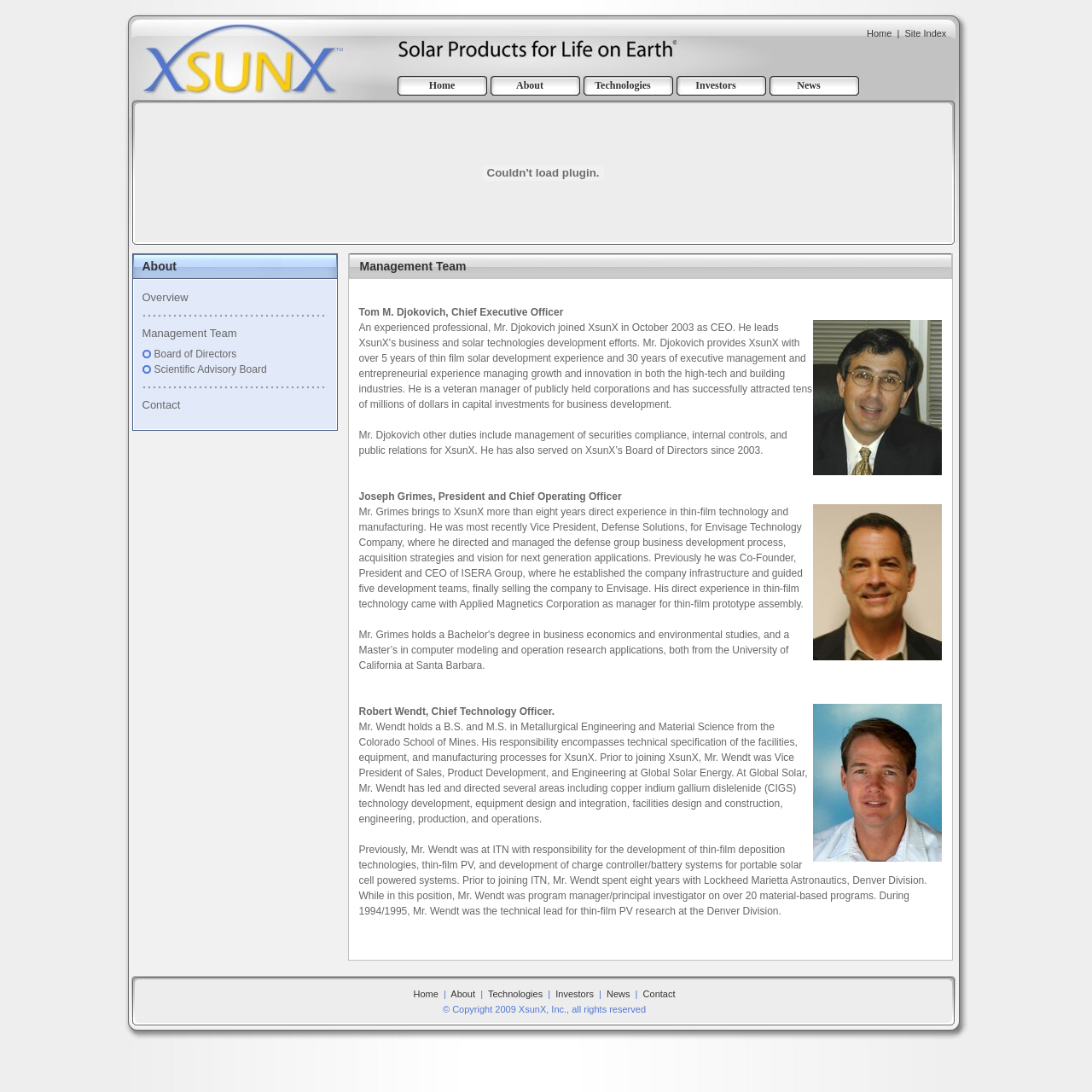Specify the bounding box coordinates of the area that needs to be clicked to achieve the following instruction: "Visit eLighthouse.info homepage".

None